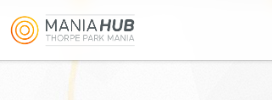What is the purpose of the branding?
Answer the question in a detailed and comprehensive manner.

The branding is likely used throughout the forum for identity and to engage members of the community sharing their experiences and insights about Thorpe Park.